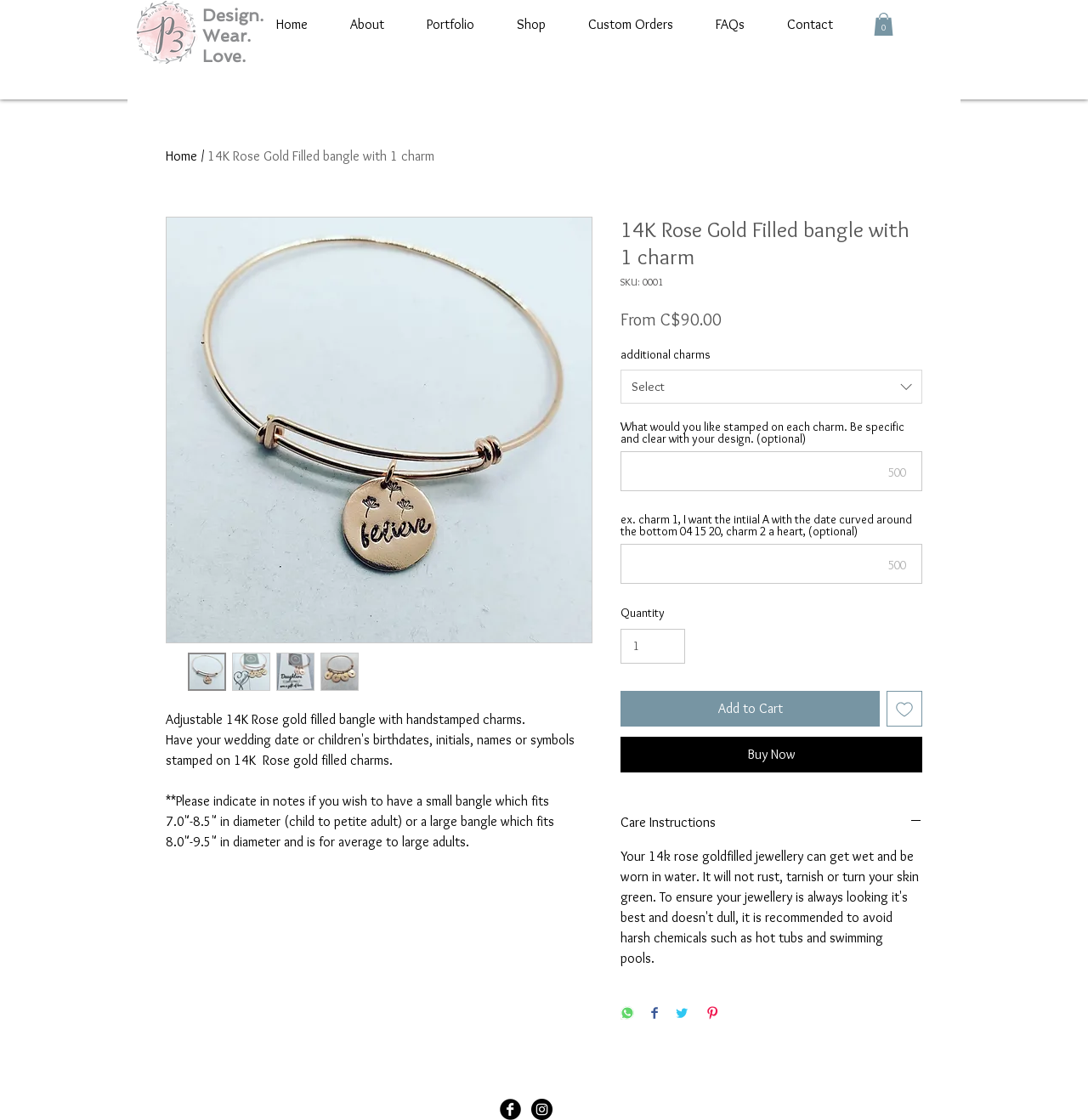Use a single word or phrase to answer the following:
What is the minimum quantity that can be added to cart?

1